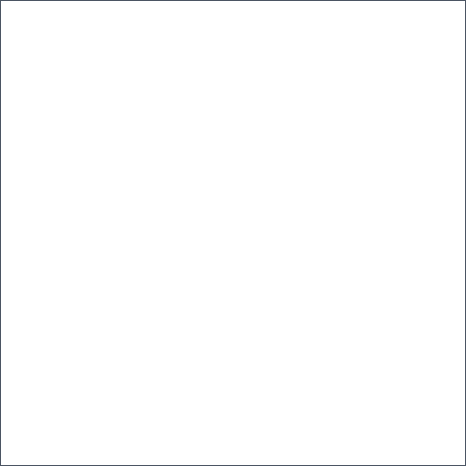Elaborate on all the elements present in the image.

The image titled "Is Diyustom Worth It?" showcases a blank space that likely serves as a placeholder or background for an infographic related to the discussion about the Diyustom brand. This section focuses on customer experiences, emphasizing high-quality customizable gifts and efficient delivery services. The accompanying text suggests that Diyustom is well-regarded for its offerings and presents a compelling case for its value, as it highlights the availability of various collections at competitive prices and potential free shipping on qualifying orders. The image is credited to a Facebook page, reinforcing the connection to the brand and its online presence.